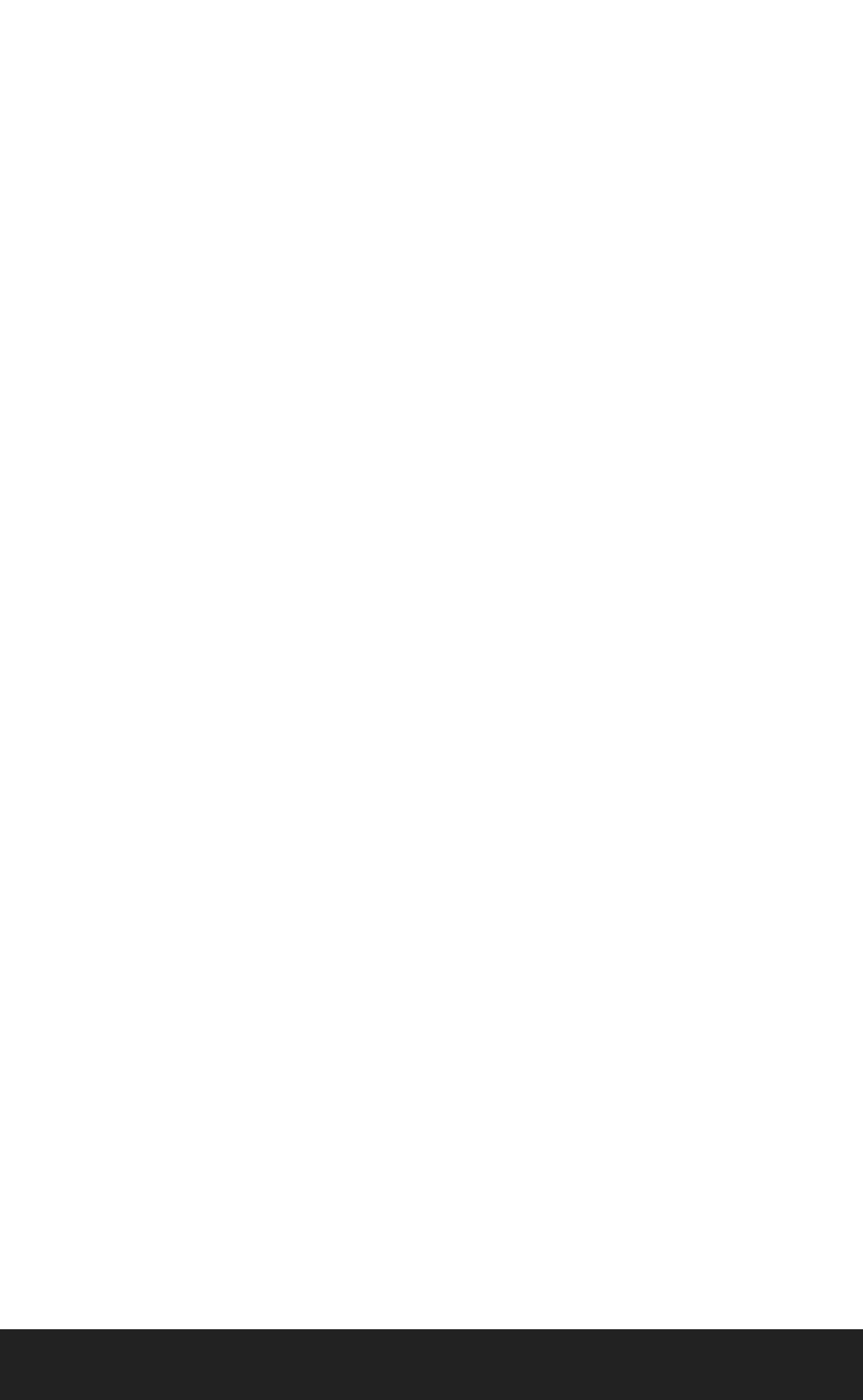Given the description of a UI element: "Older Post", identify the bounding box coordinates of the matching element in the webpage screenshot.

[0.39, 0.284, 0.497, 0.35]